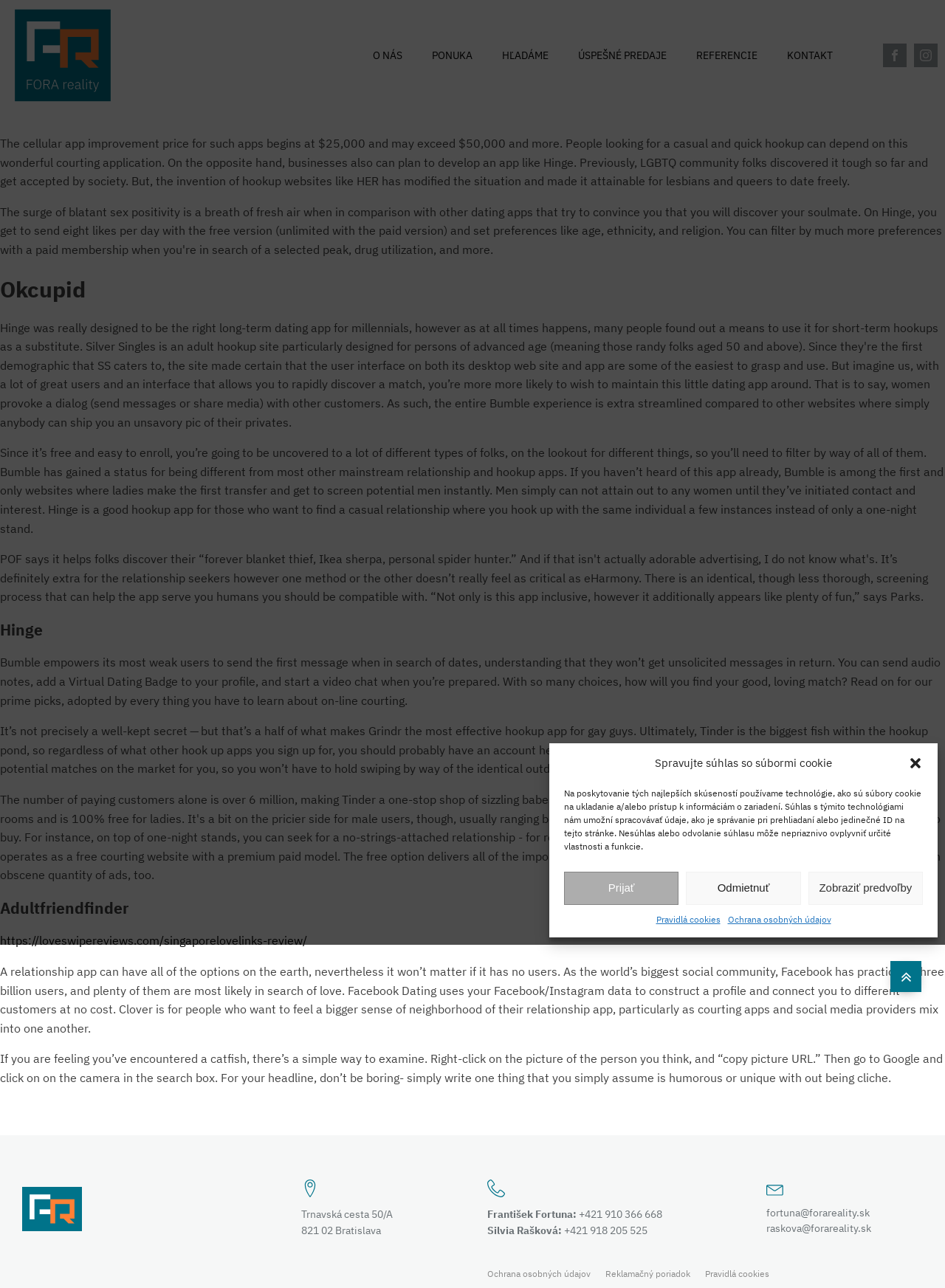Please find the bounding box for the following UI element description. Provide the coordinates in (top-left x, top-left y, bottom-right x, bottom-right y) format, with values between 0 and 1: +421 918 205 525

[0.597, 0.95, 0.685, 0.96]